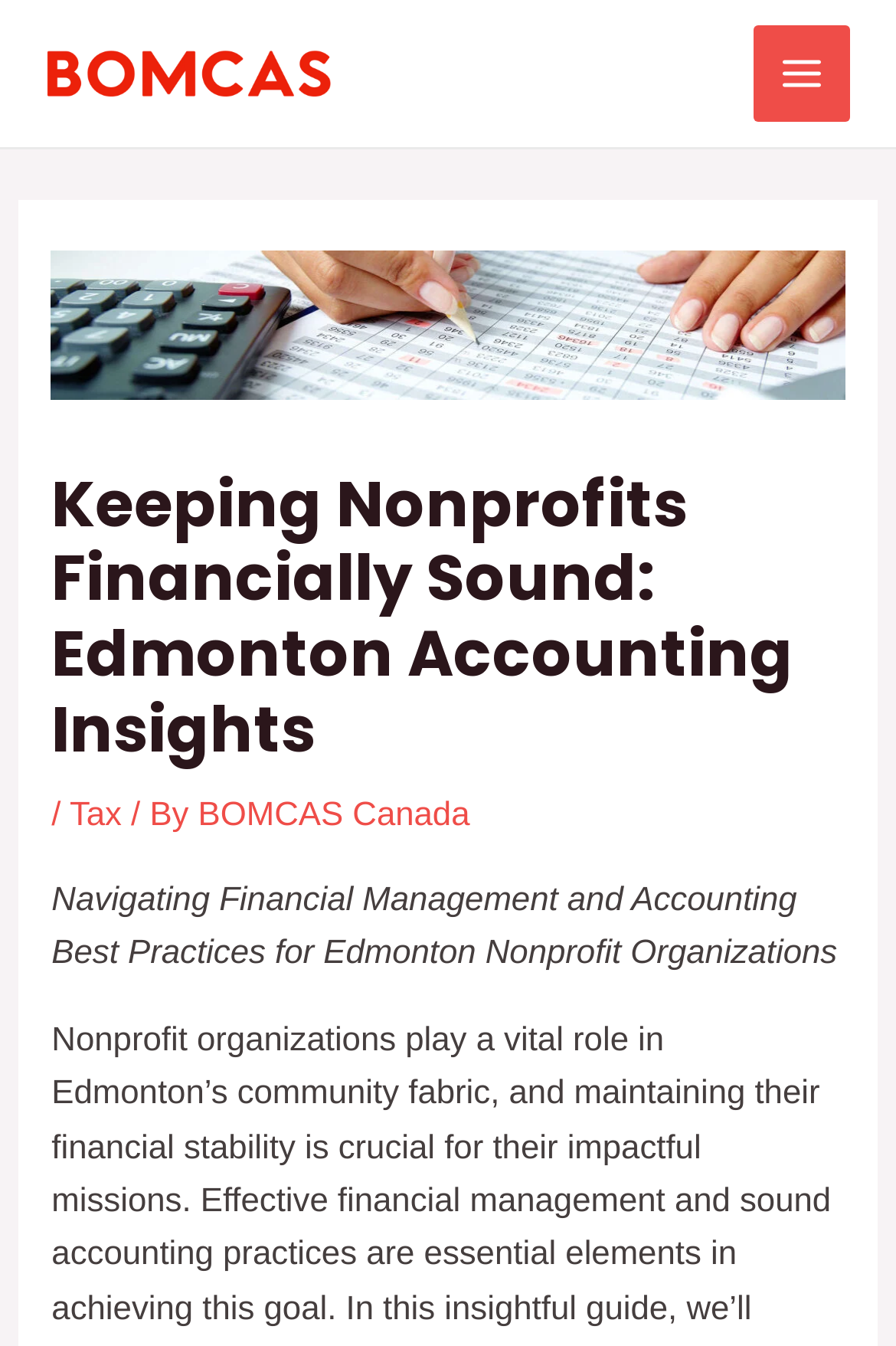What is the organization mentioned in the middle section?
Provide a comprehensive and detailed answer to the question.

In the middle section of the webpage, I found a link element with the text 'BOMCAS Canada', which is likely an organization related to the topic of financial management and accounting for nonprofits.